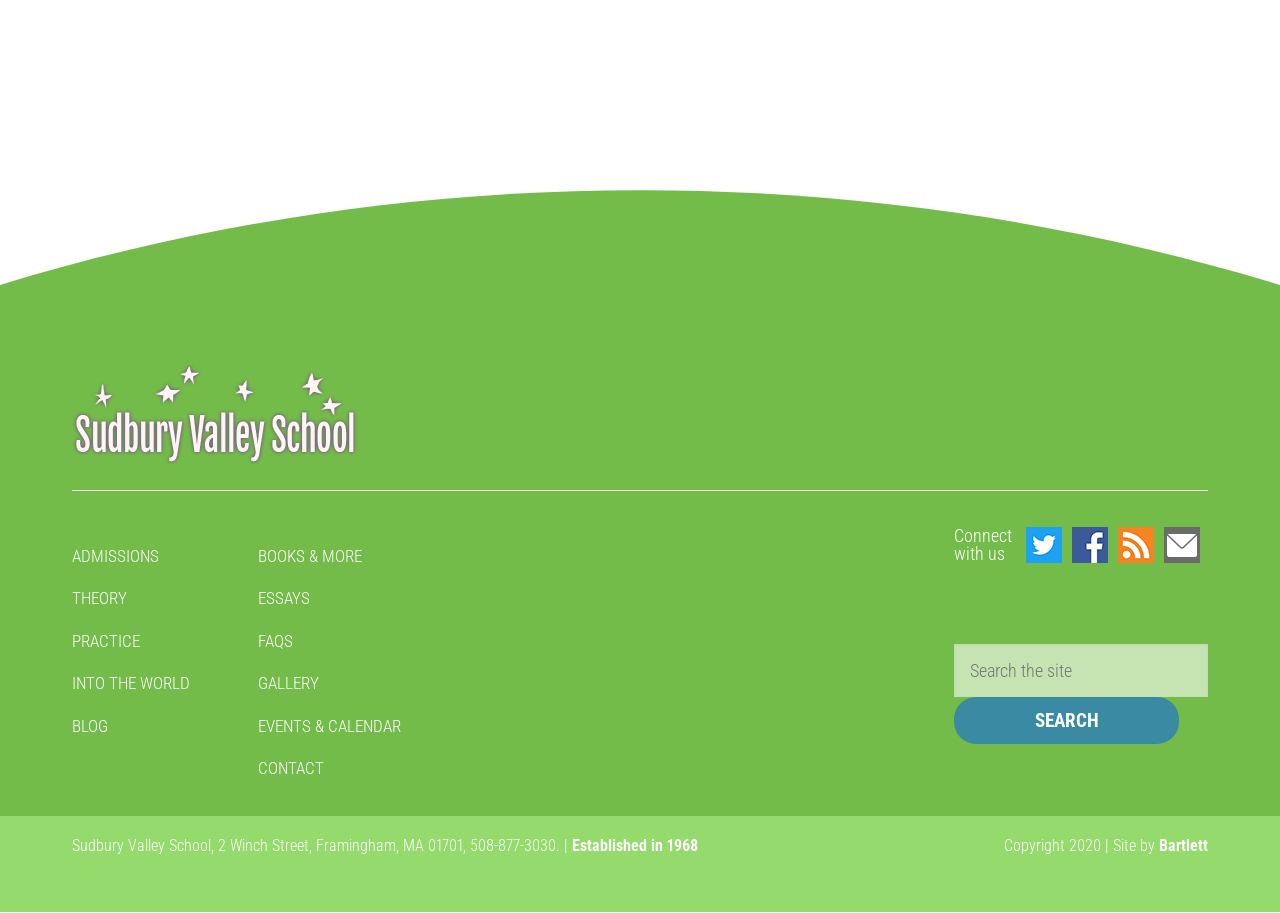Provide the bounding box coordinates of the section that needs to be clicked to accomplish the following instruction: "Connect with us on Twitter."

[0.802, 0.577, 0.83, 0.616]